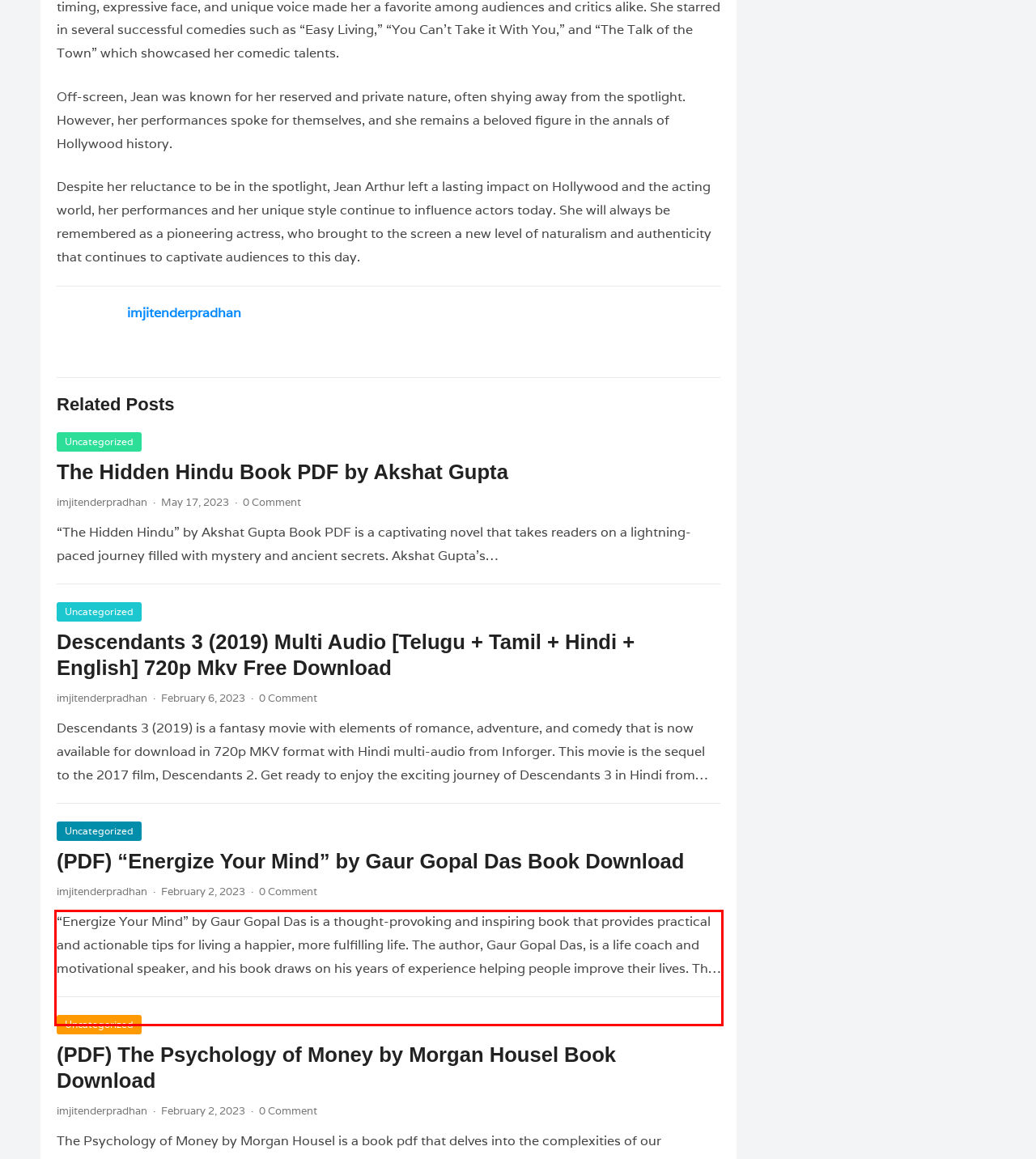Given a webpage screenshot with a red bounding box, perform OCR to read and deliver the text enclosed by the red bounding box.

“Energize Your Mind” by Gaur Gopal Das is a thought-provoking and inspiring book that provides practical and actionable tips for living a happier, more fulfilling life. The author, Gaur Gopal Das, is a life coach and motivational speaker, and his book draws on his years of experience helping people improve their lives. This life-changing book is available for free download in PDF format, making it accessible to everyone who wants to read it.